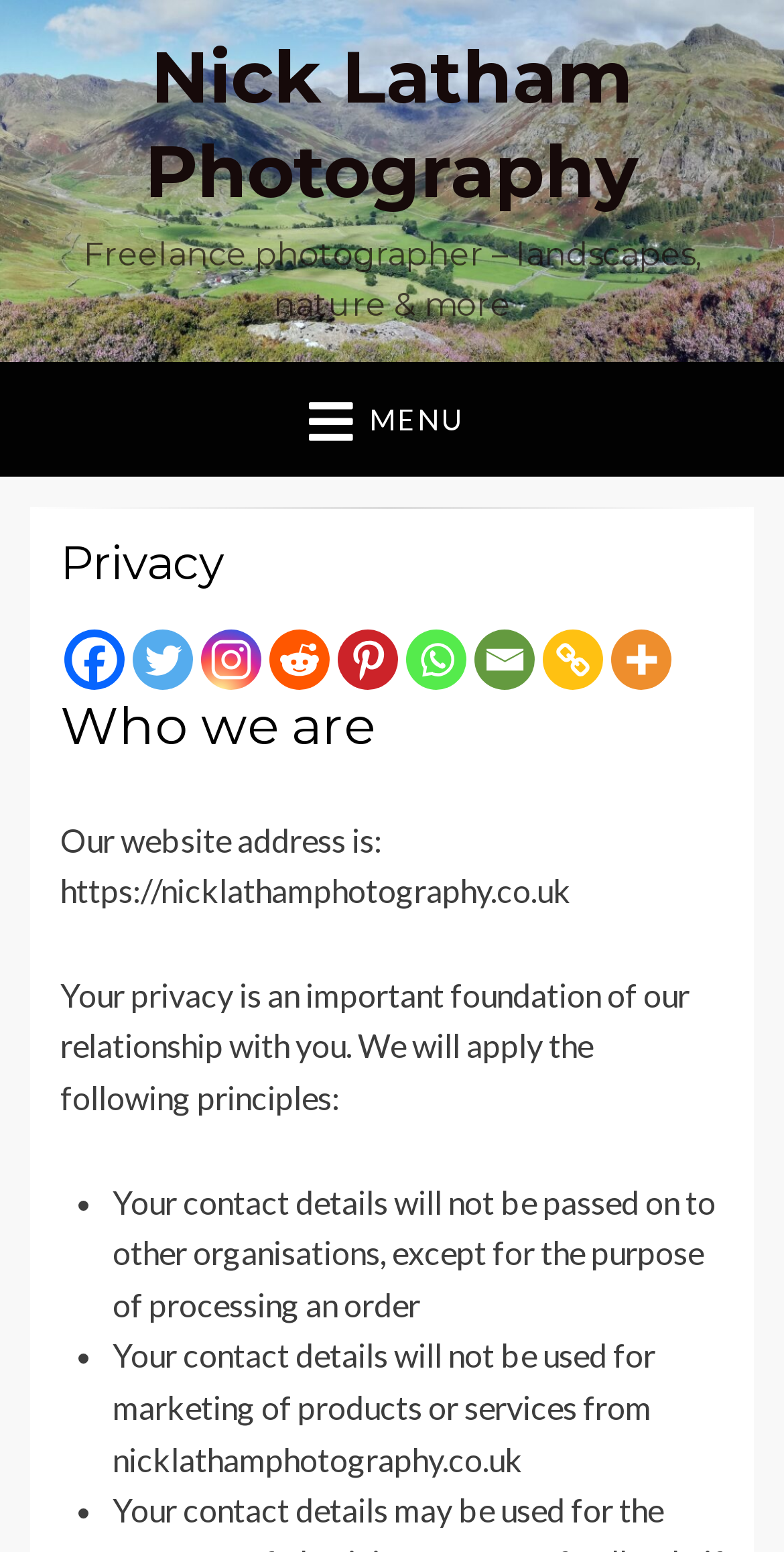Using the description "Menu", locate and provide the bounding box of the UI element.

[0.394, 0.256, 0.606, 0.281]